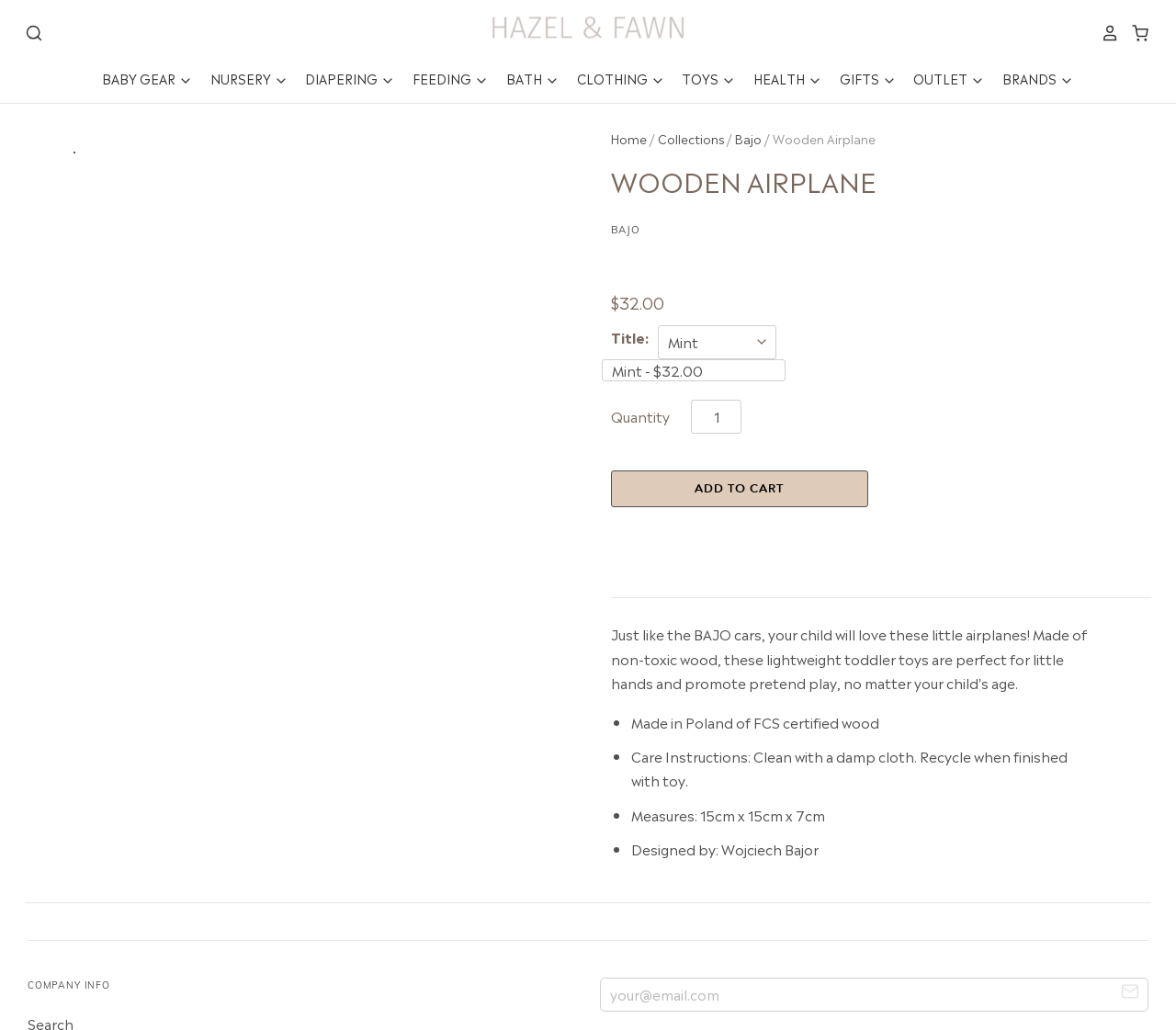Give a one-word or short phrase answer to this question: 
What is the designer of the wooden airplane?

Wojciech Bajor